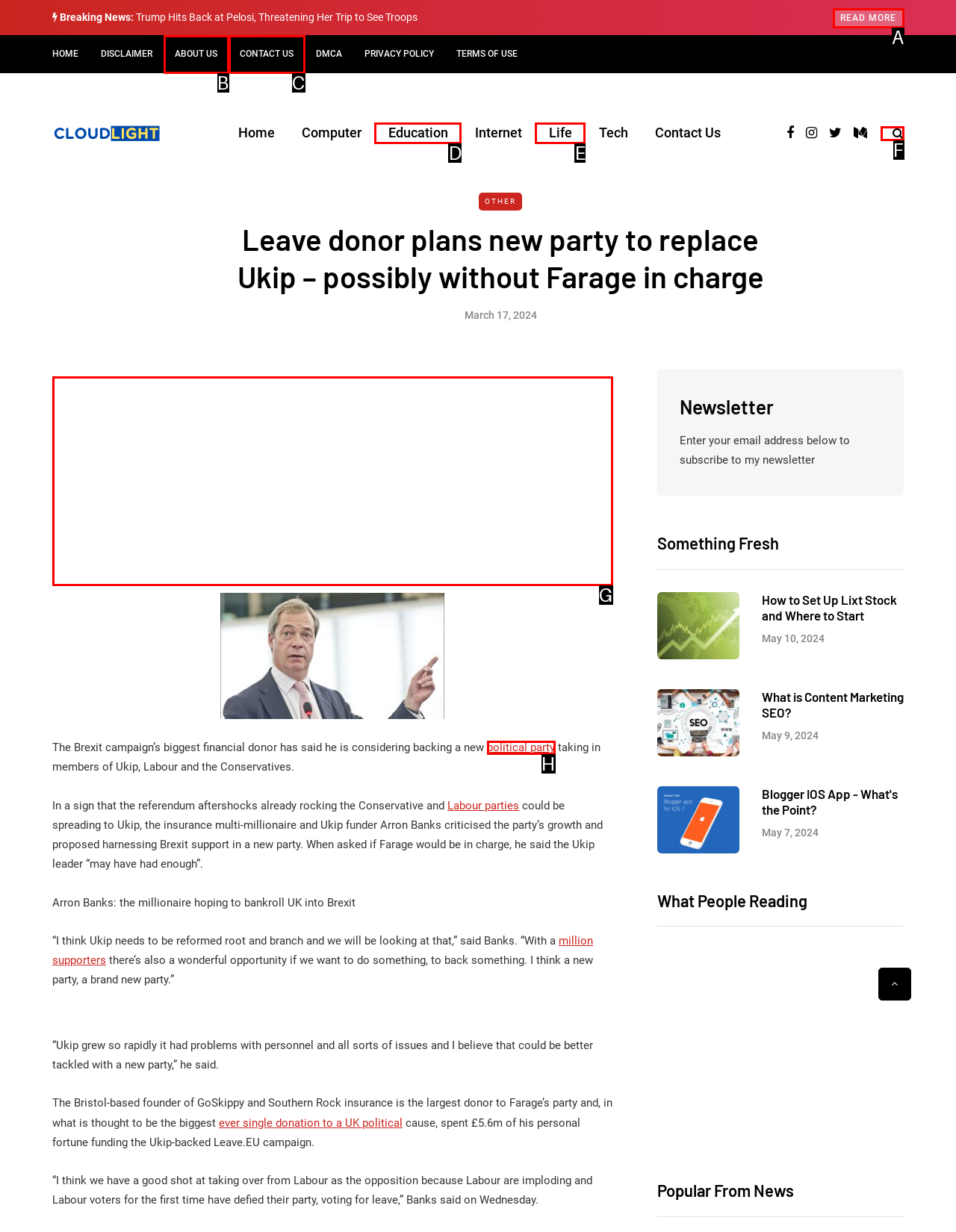Identify the HTML element that corresponds to the description: About Us
Provide the letter of the matching option from the given choices directly.

B